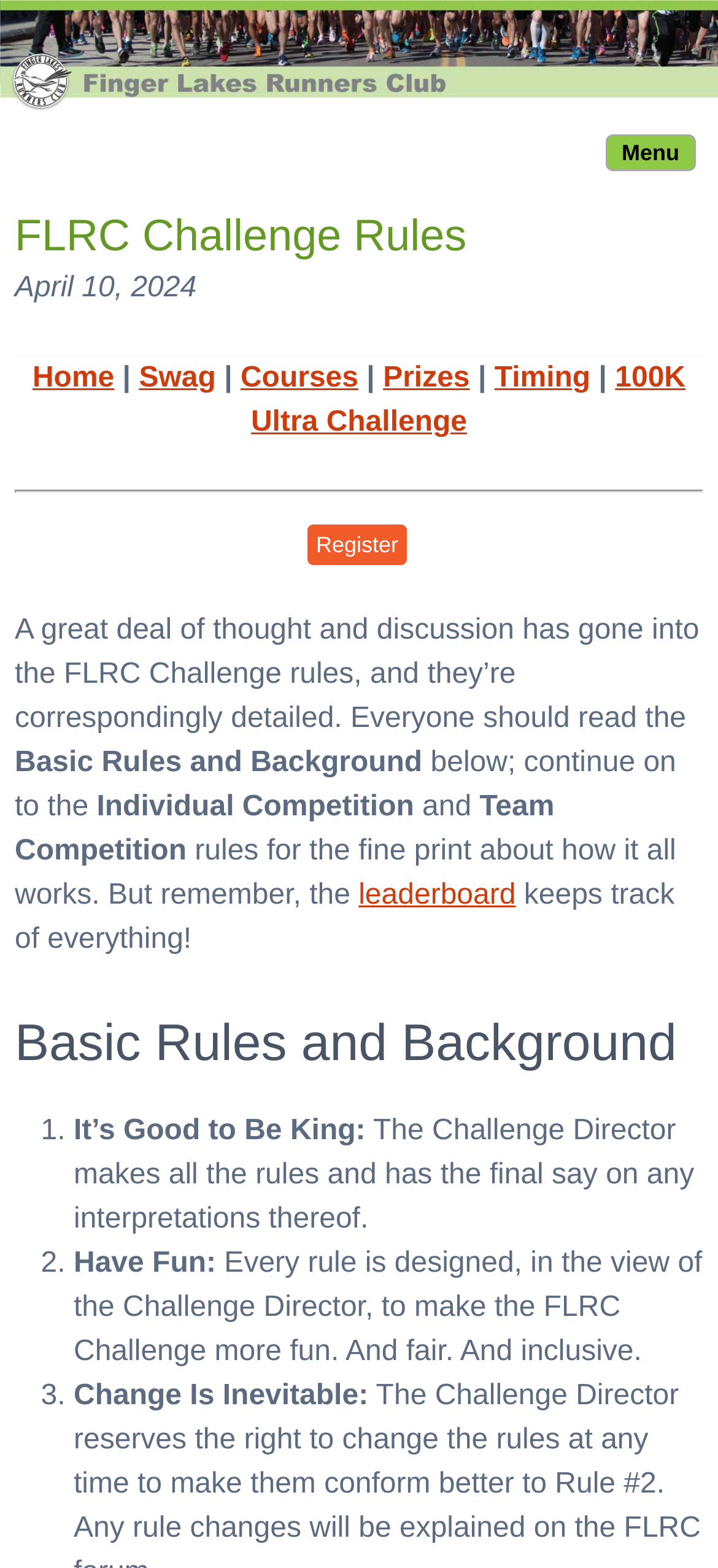What is the name of the challenge?
Give a single word or phrase as your answer by examining the image.

FLRC Challenge